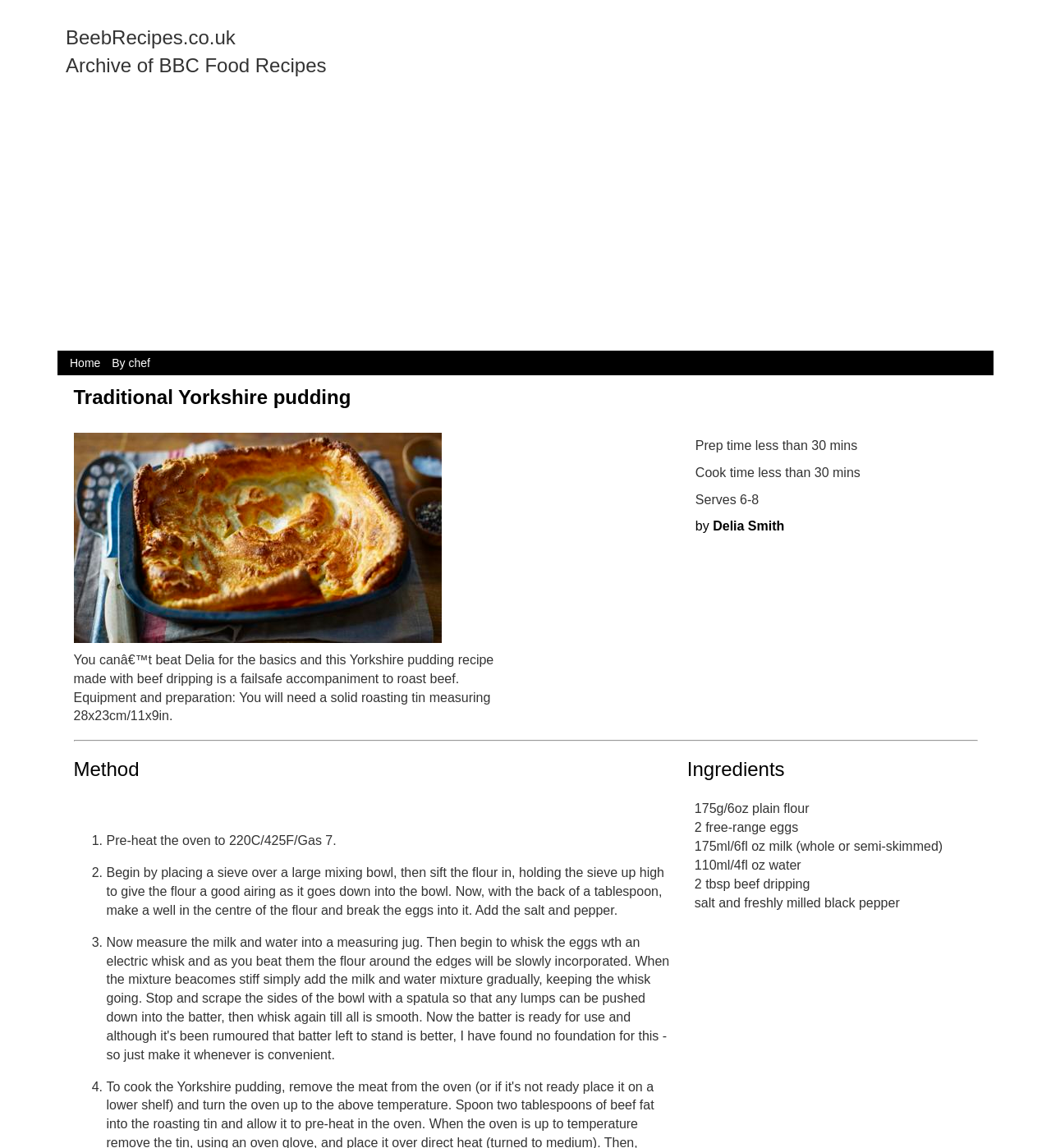What type of milk is recommended for this recipe?
Look at the screenshot and respond with one word or a short phrase.

whole or semi-skimmed